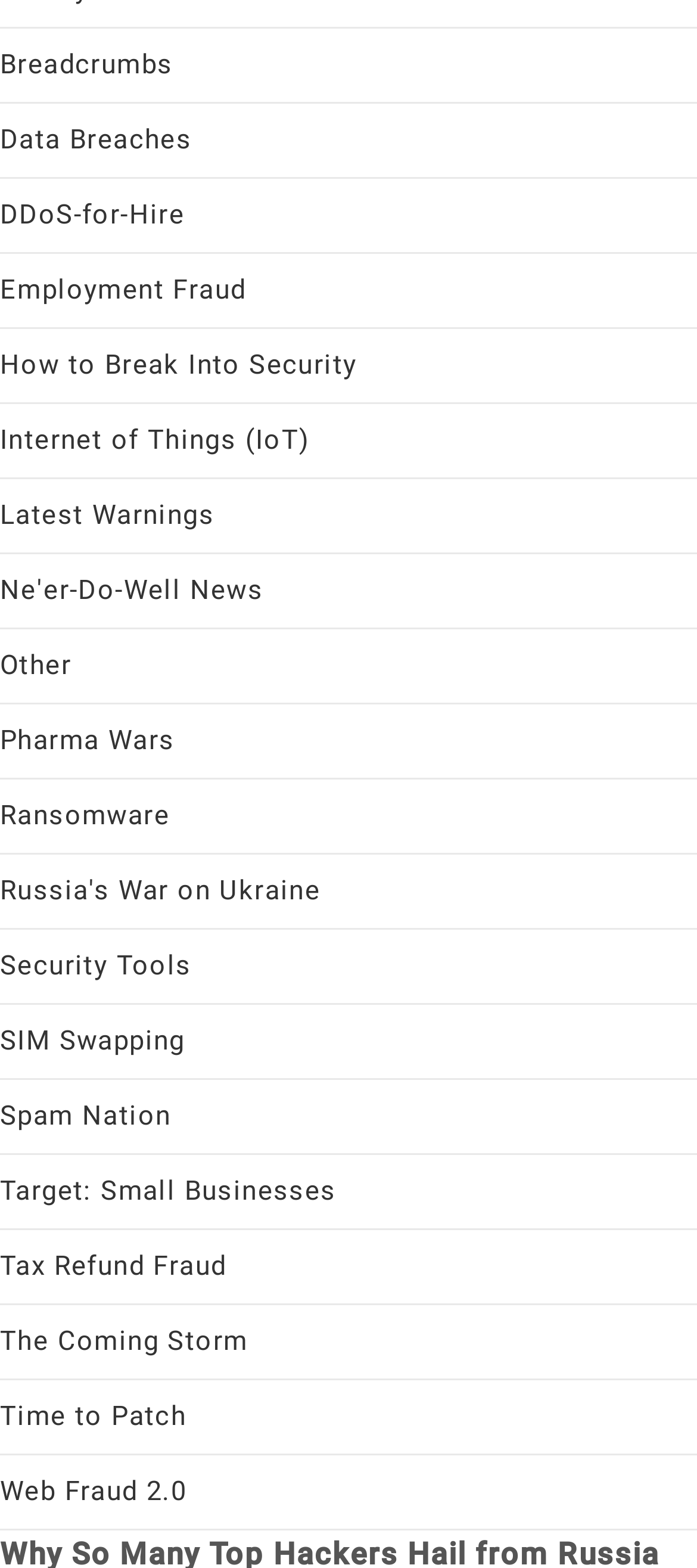Locate the bounding box of the UI element with the following description: "Time to Patch".

[0.0, 0.893, 0.268, 0.914]